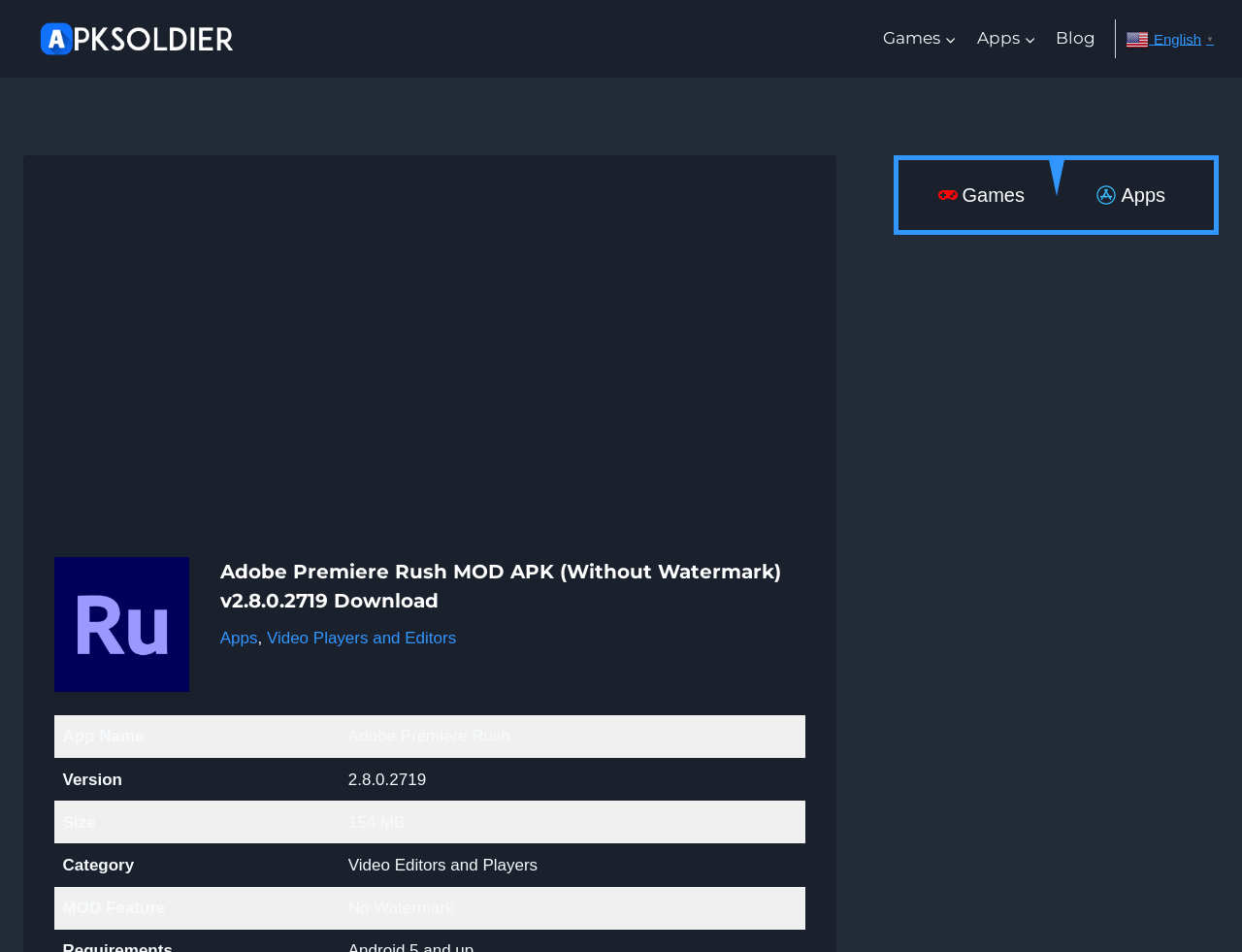Predict the bounding box of the UI element based on this description: "alt="APKSOLDIER Home LOGO"".

[0.019, 0.02, 0.202, 0.061]